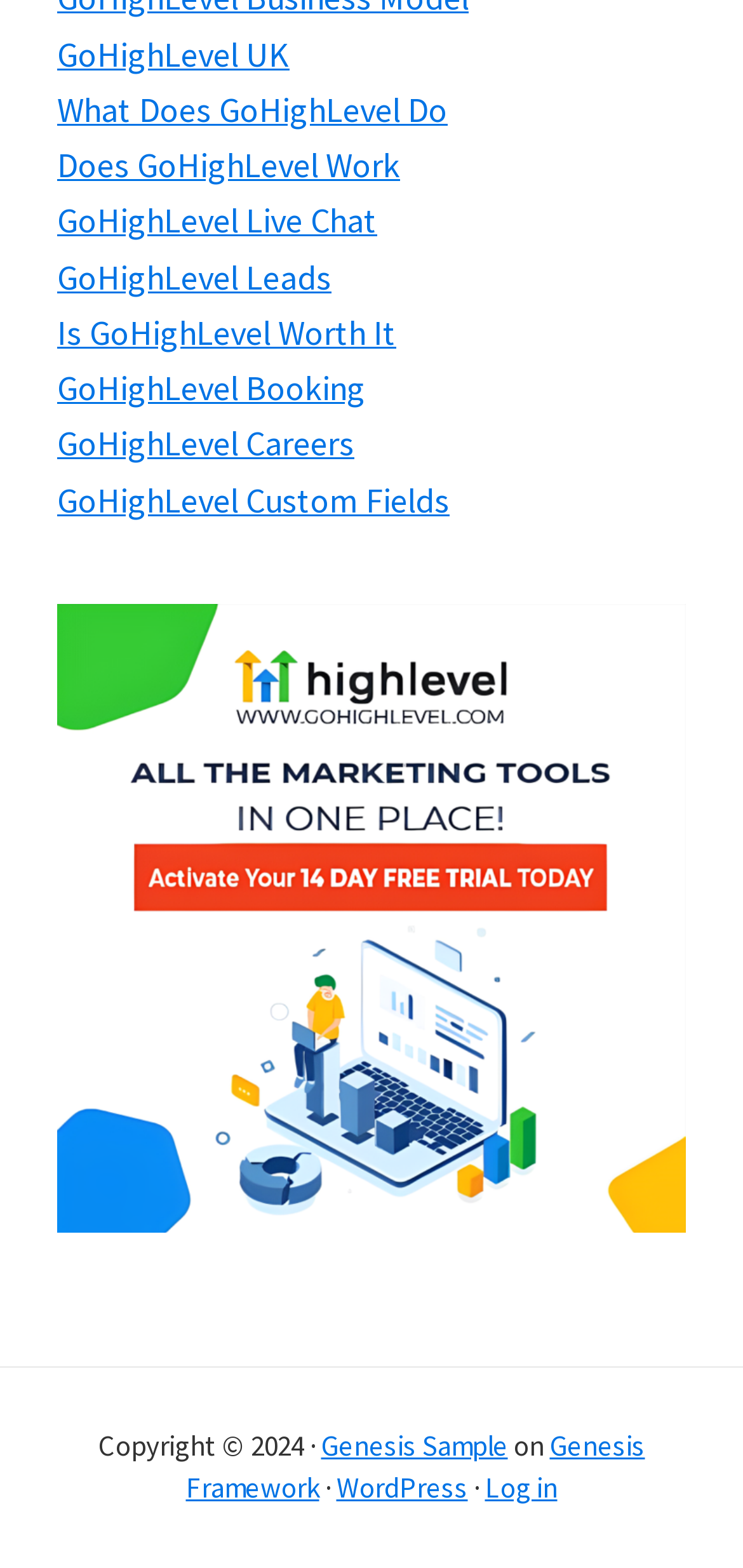Look at the image and answer the question in detail:
How many links are in the primary sidebar?

I counted the links in the primary sidebar section, which starts with the 'Primary Sidebar' heading, and found only one link.